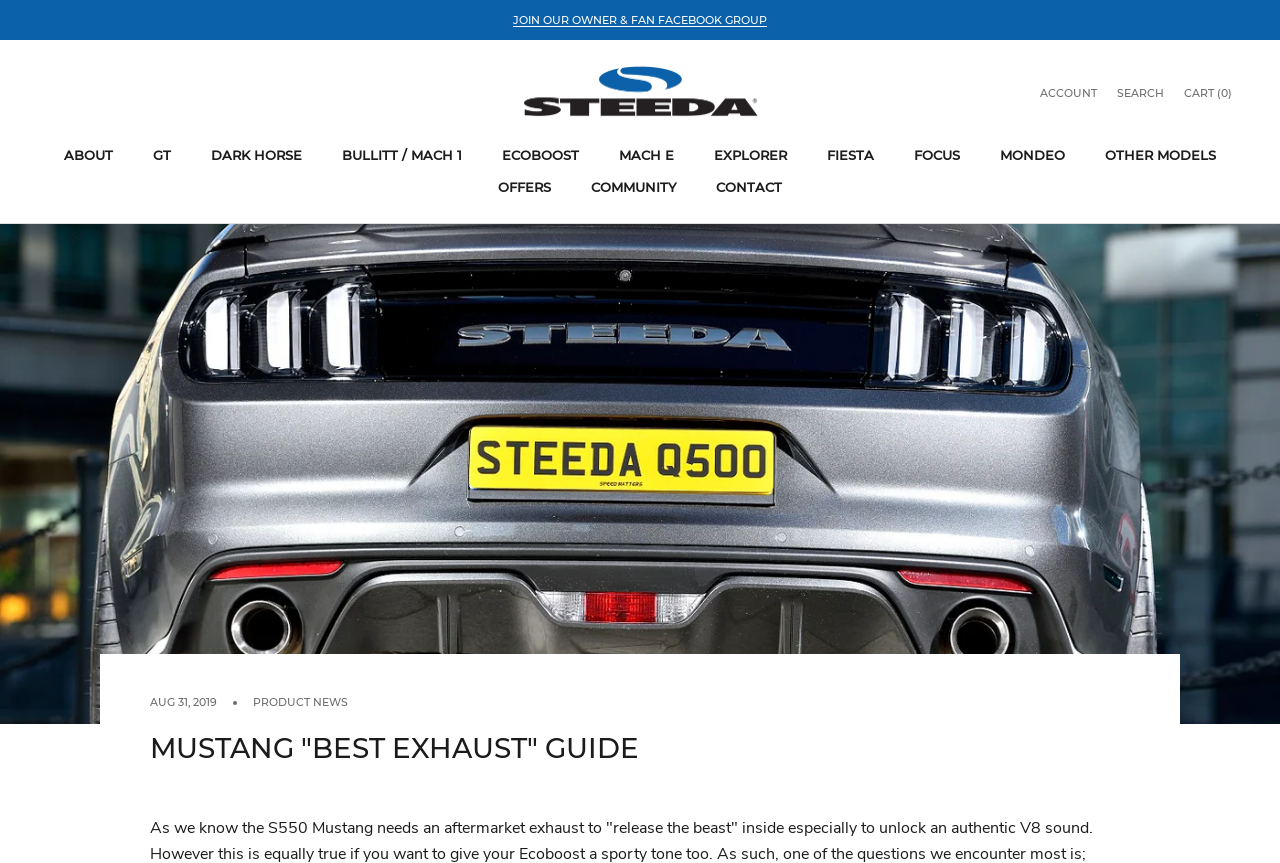Please find the top heading of the webpage and generate its text.

MUSTANG "BEST EXHAUST" GUIDE